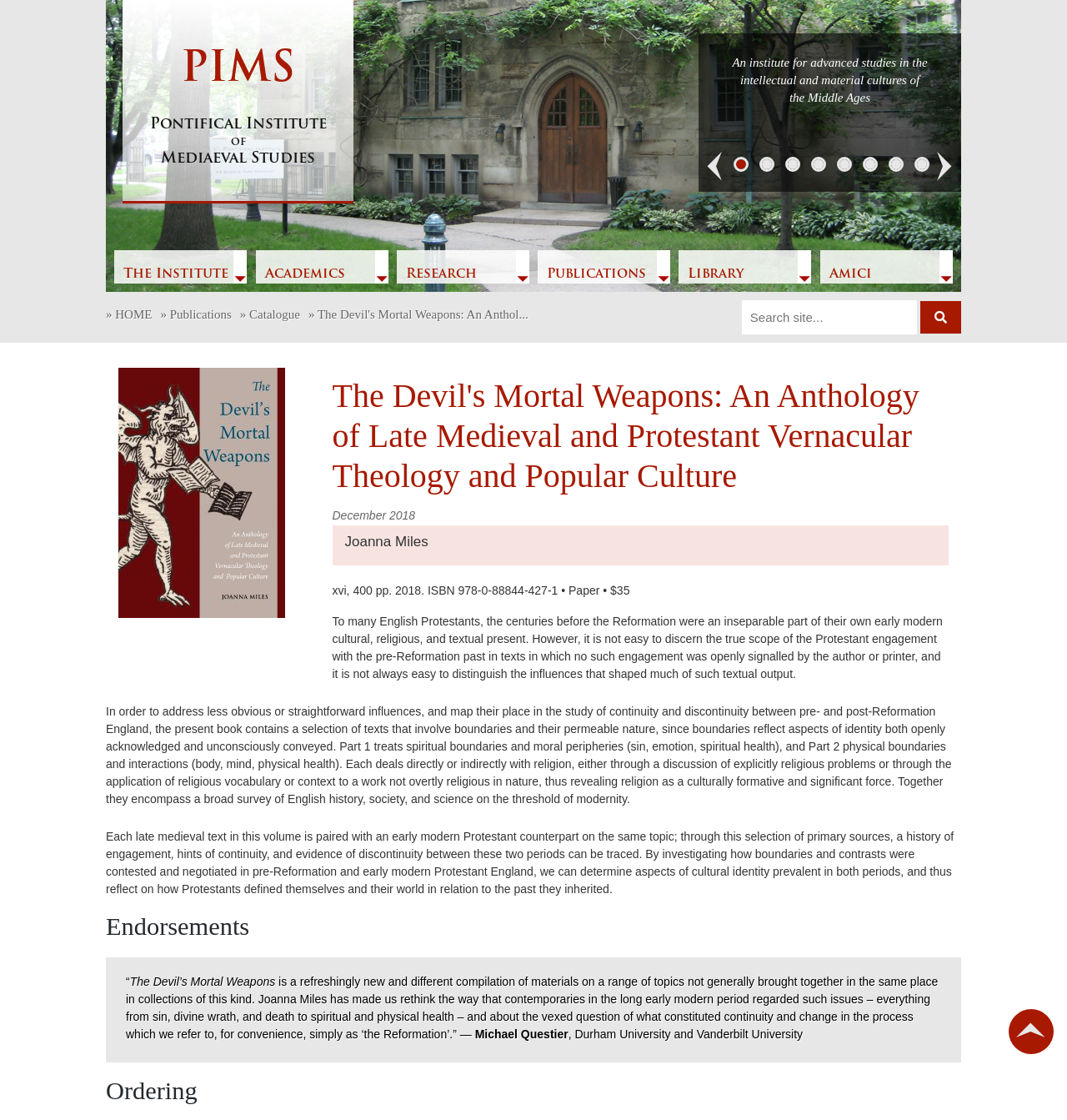What is the price of the book?
Could you give a comprehensive explanation in response to this question?

The price of the book can be found in the text 'xvi, 400 pp. 2018. ISBN 978-0-88844-427-1 • Paper • $35' which provides the publication details of the book.